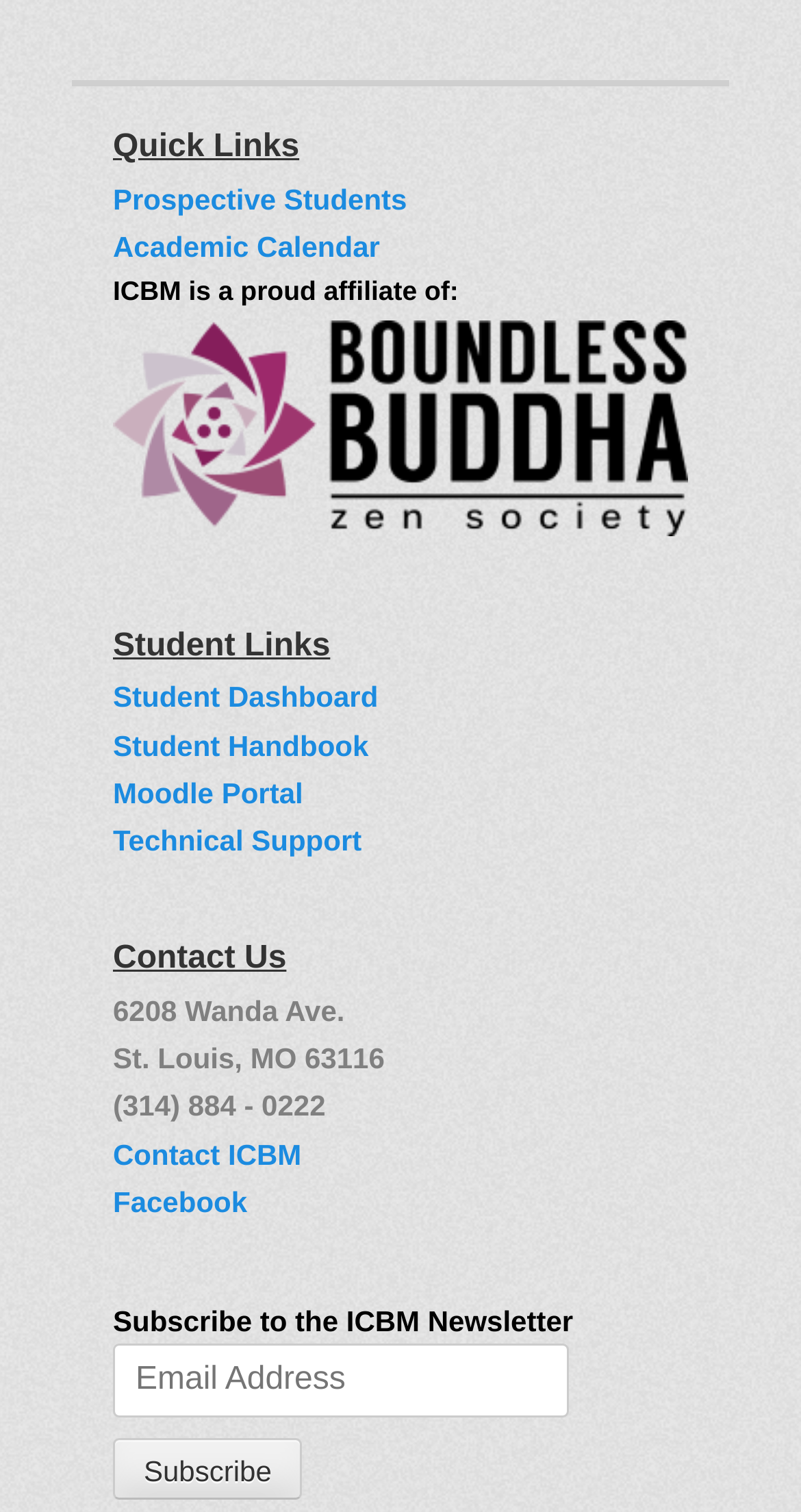Please locate the bounding box coordinates of the element that needs to be clicked to achieve the following instruction: "Click on Prospective Students". The coordinates should be four float numbers between 0 and 1, i.e., [left, top, right, bottom].

[0.141, 0.121, 0.508, 0.142]